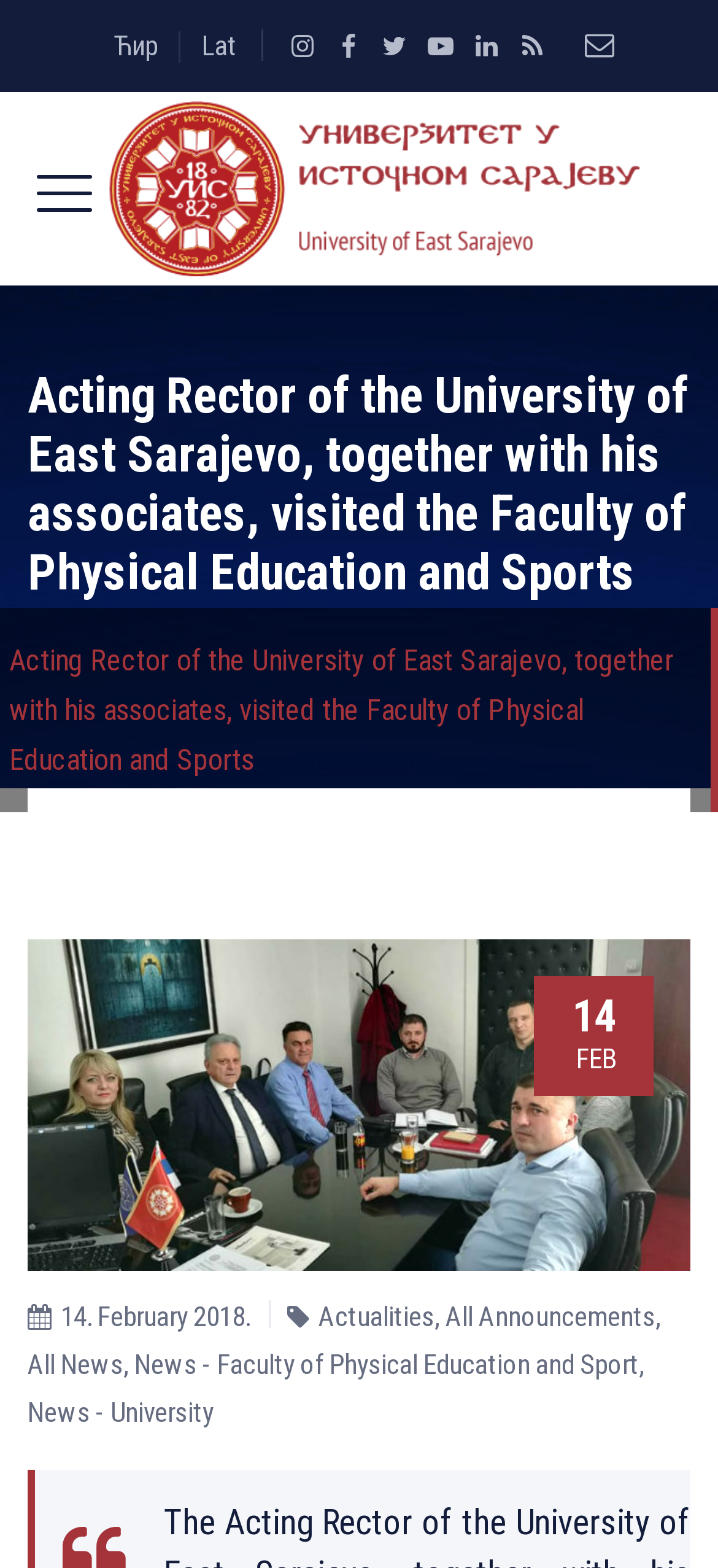Please give a short response to the question using one word or a phrase:
What are the categories of news mentioned?

Actualities, All Announcements, All News